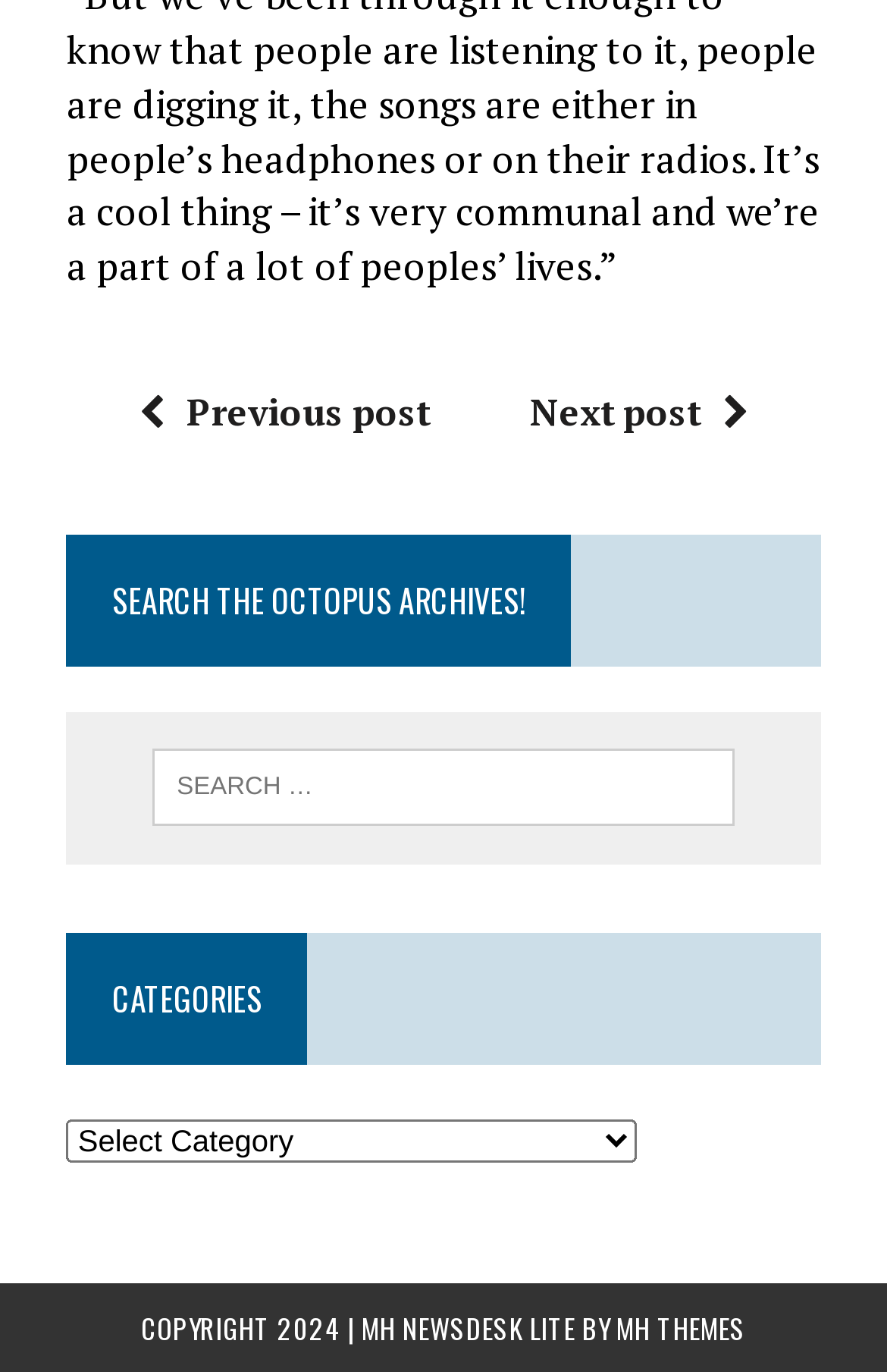What is the purpose of the search box?
Look at the screenshot and respond with a single word or phrase.

To search archives